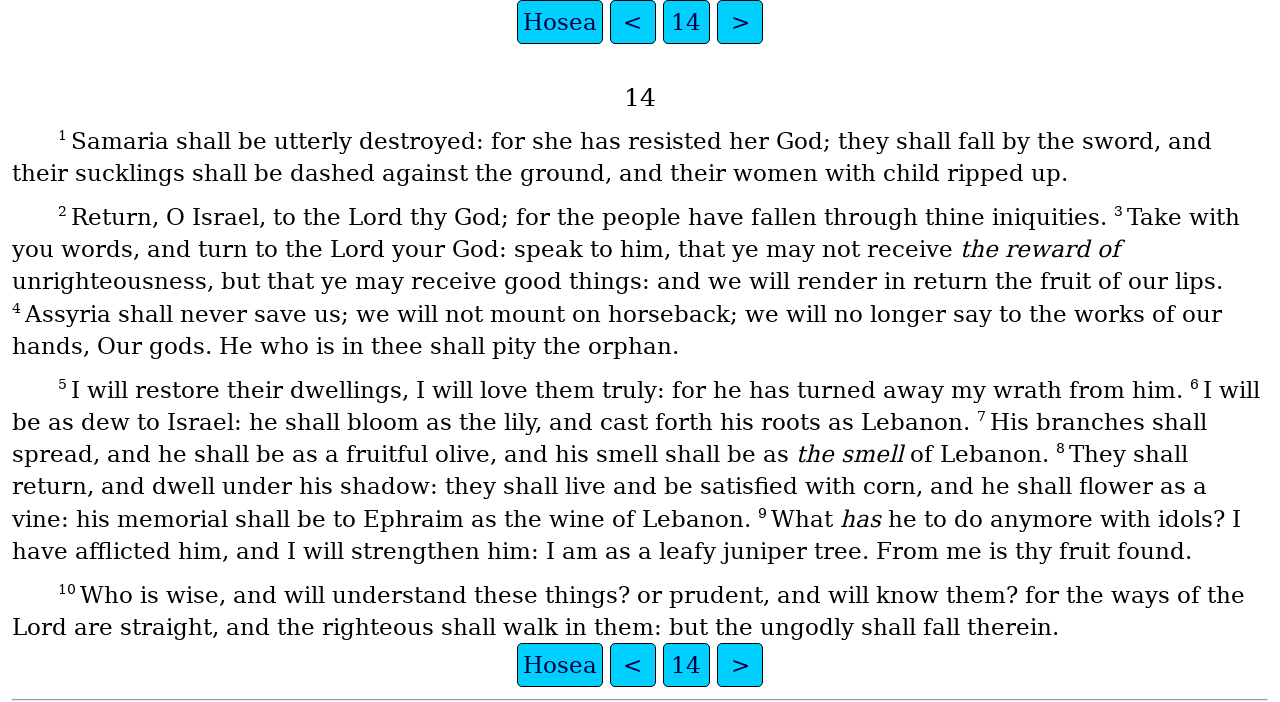Determine the bounding box coordinates of the clickable region to carry out the instruction: "Get in touch".

None